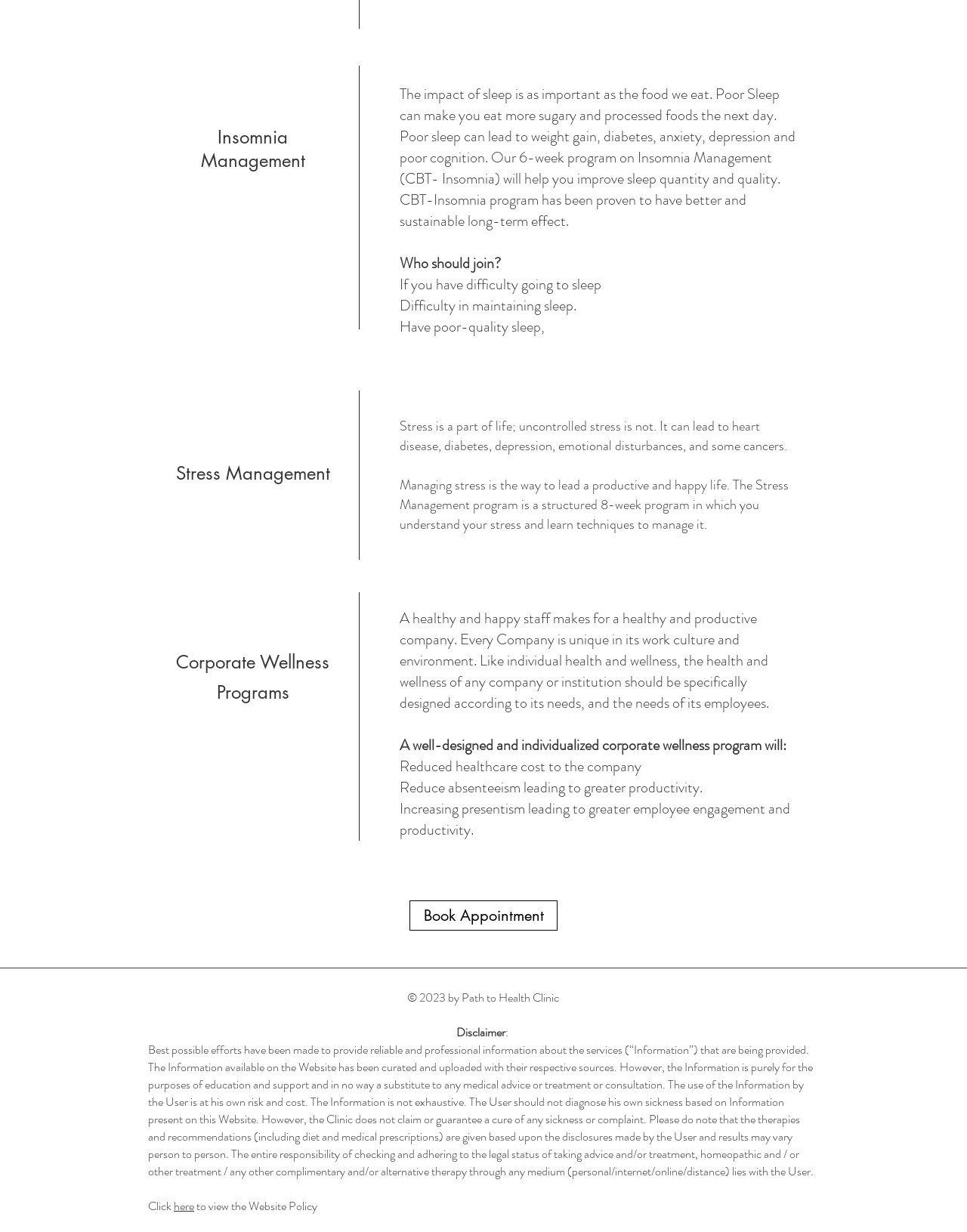Give a one-word or short phrase answer to the question: 
What is the purpose of the 'Book Appointment' link?

To book an appointment